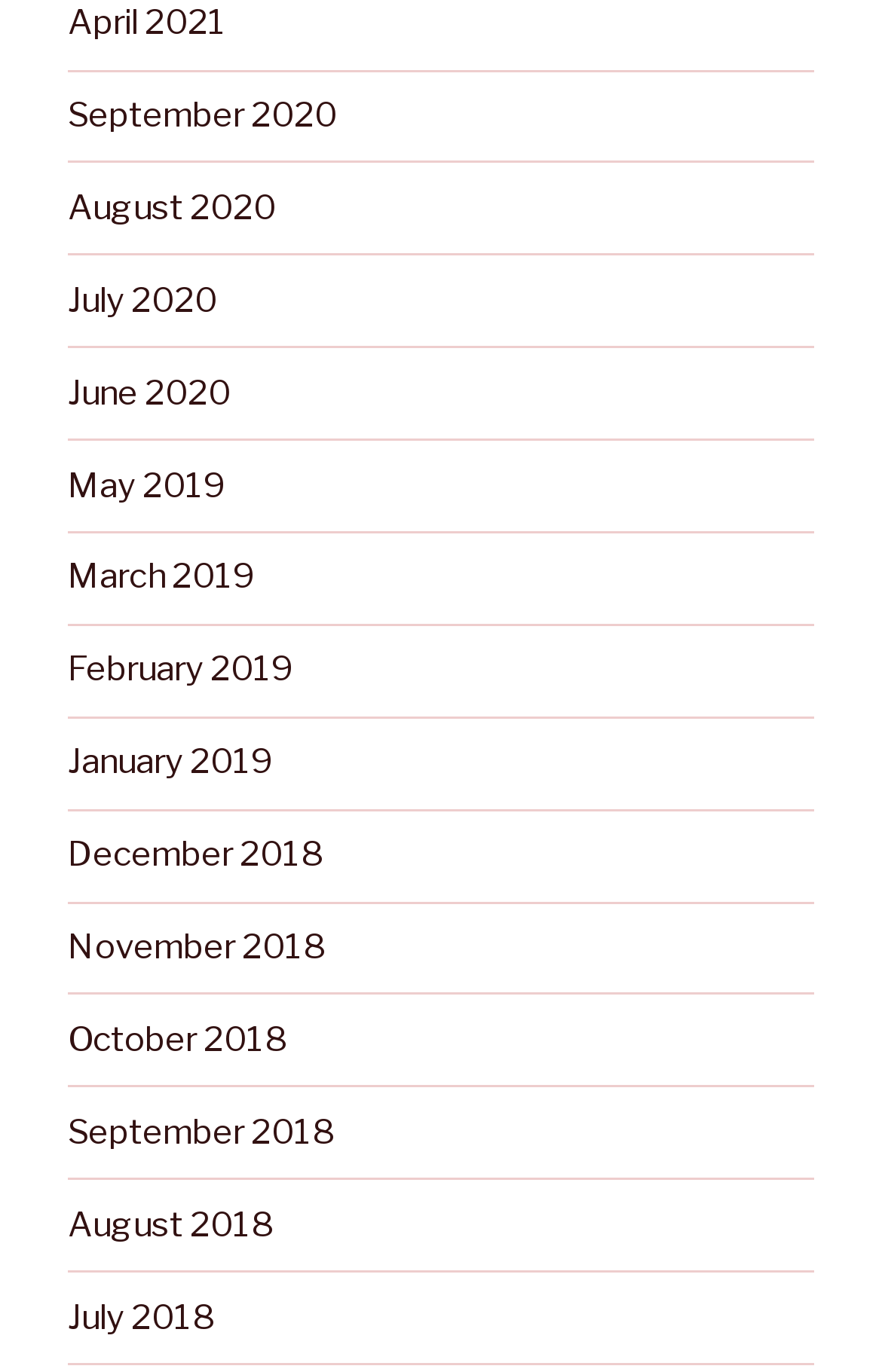Given the description "March 2019", provide the bounding box coordinates of the corresponding UI element.

[0.077, 0.406, 0.29, 0.436]